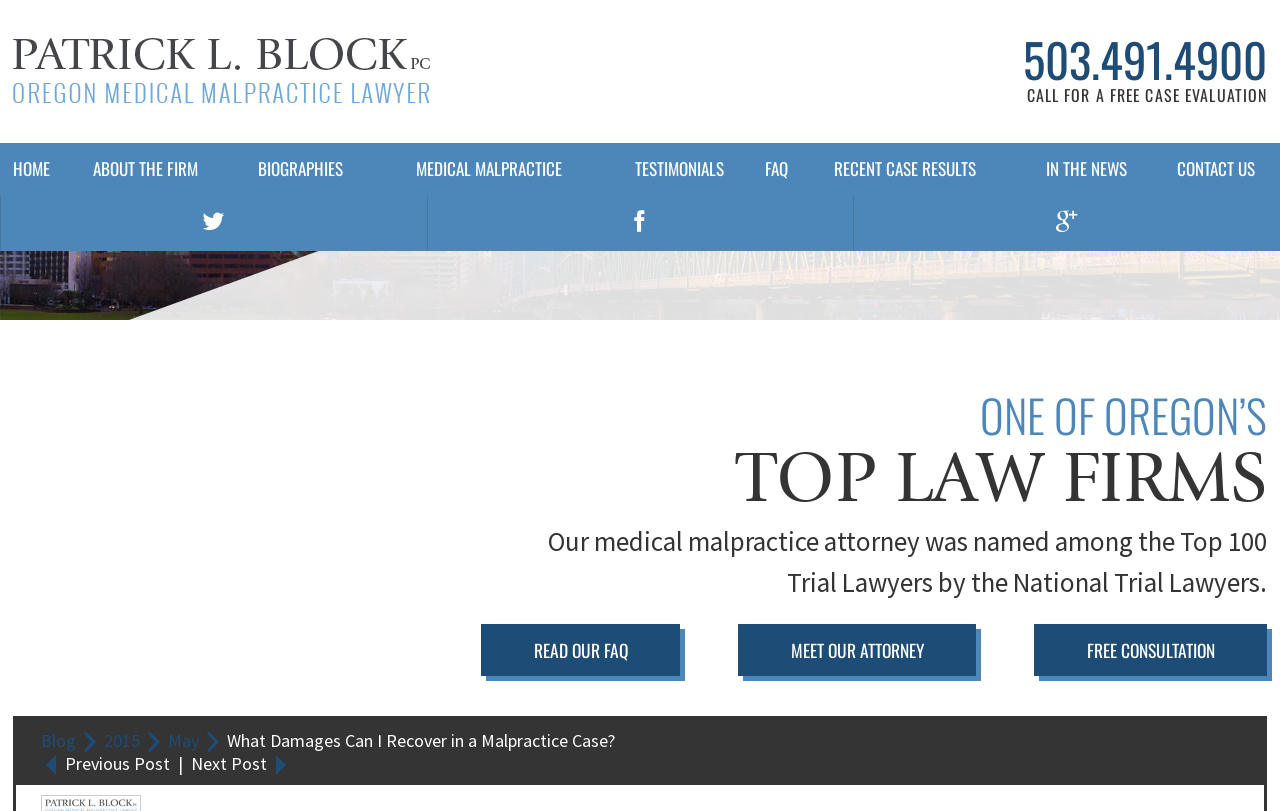Could you highlight the region that needs to be clicked to execute the instruction: "Contact the law firm"?

[0.911, 0.176, 0.99, 0.241]